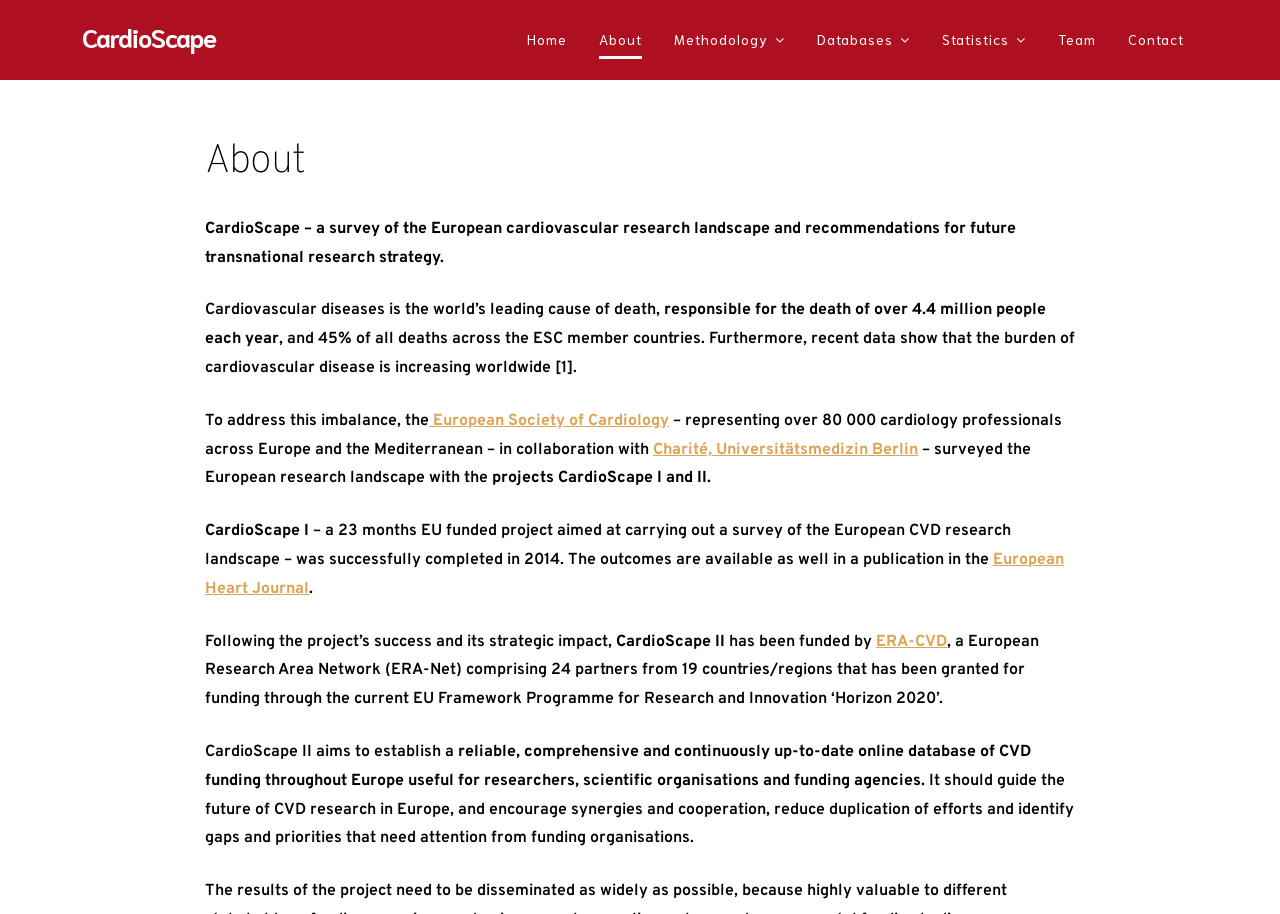Give a concise answer using only one word or phrase for this question:
What is CardioScape?

A survey of European cardiovascular research landscape